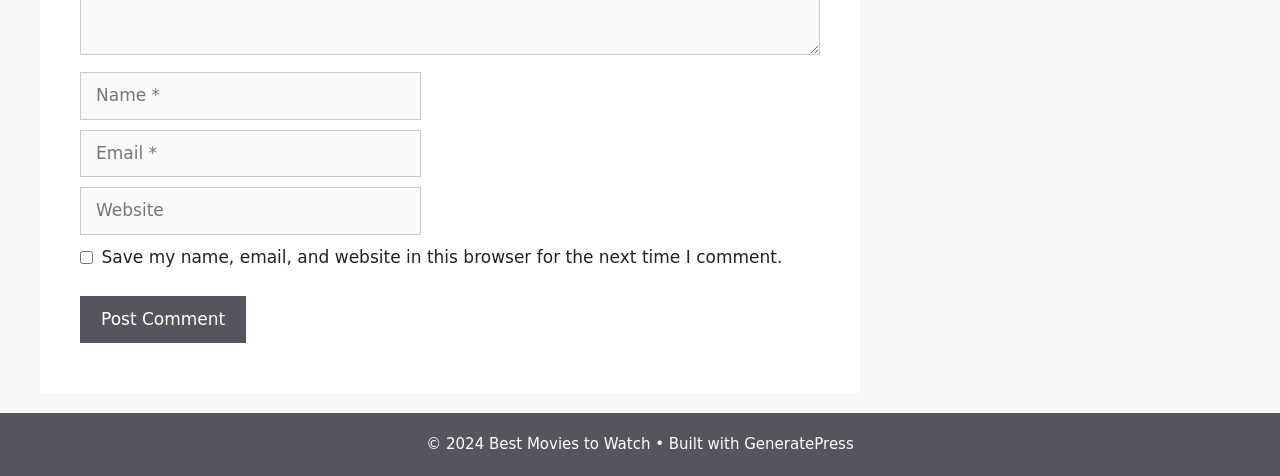Answer the question with a brief word or phrase:
What is the function of the button?

Post Comment